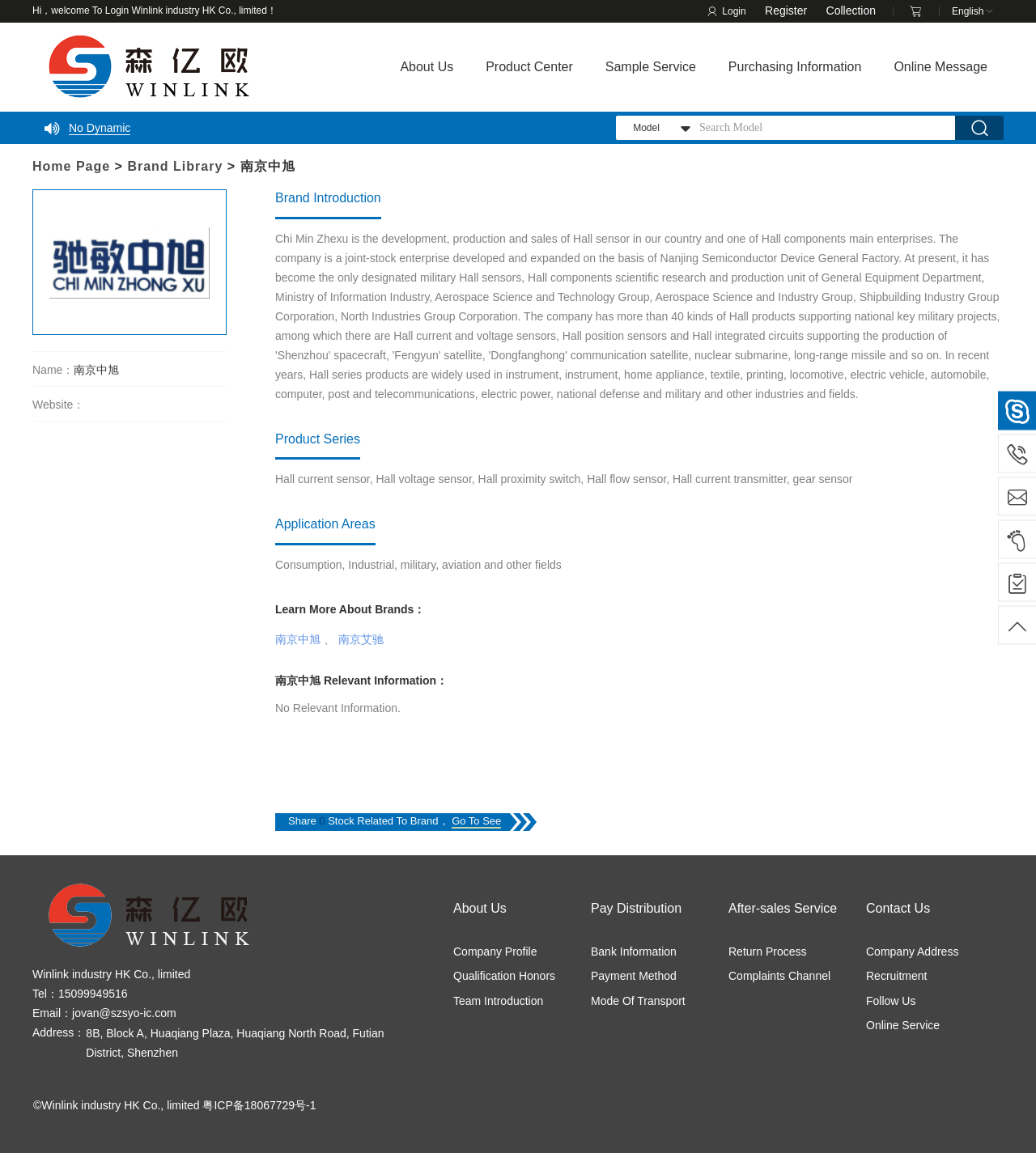Please give a one-word or short phrase response to the following question: 
What types of sensors does the company produce?

Hall current sensor, Hall voltage sensor, etc.